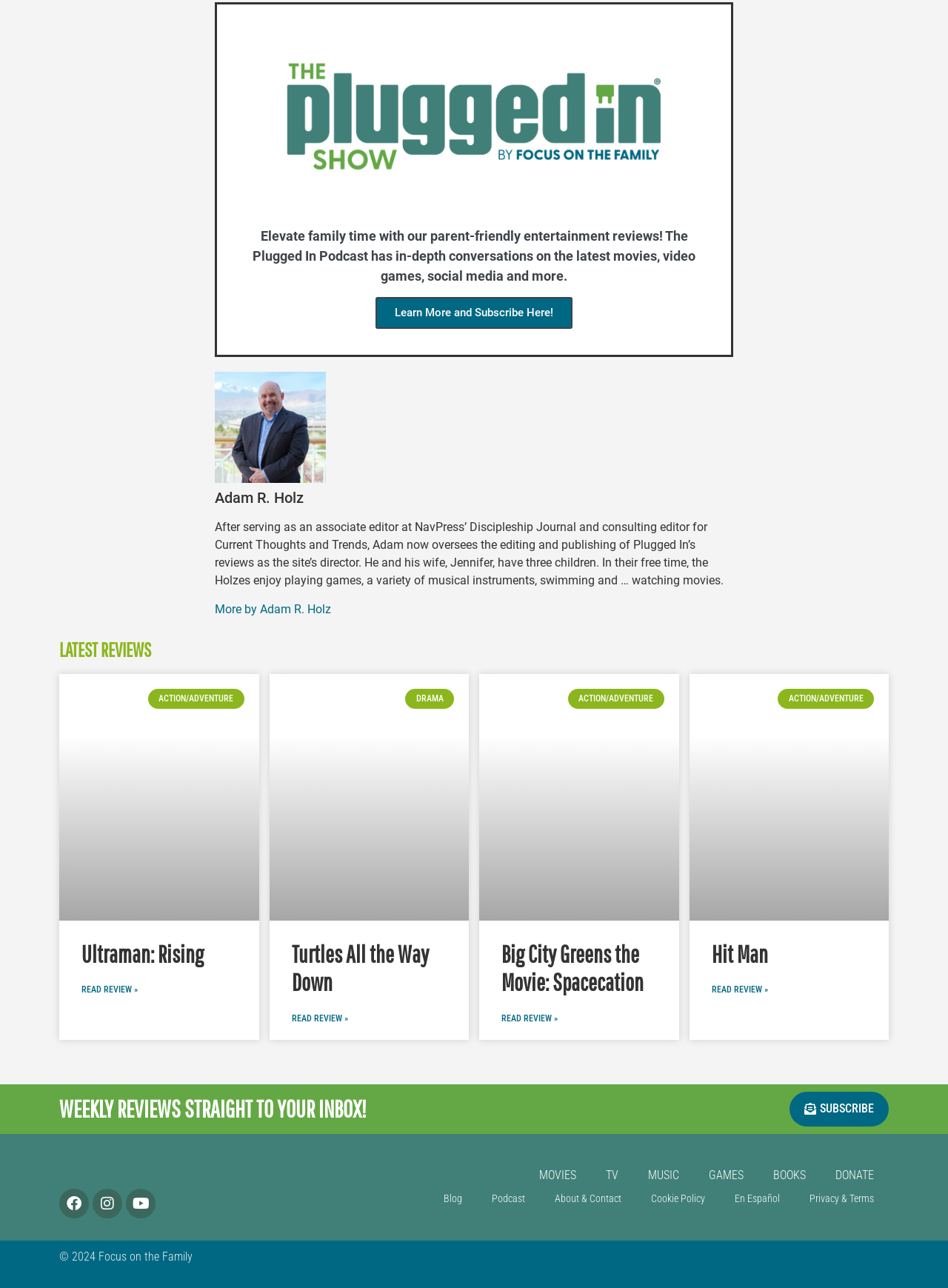What is the purpose of the 'SUBSCRIBE' button?
Answer the question with a thorough and detailed explanation.

The webpage has a heading element that mentions 'WEEKLY REVIEWS STRAIGHT TO YOUR INBOX!' and a link element labeled 'SUBSCRIBE'. This indicates that the purpose of the 'SUBSCRIBE' button is to receive weekly reviews via email.